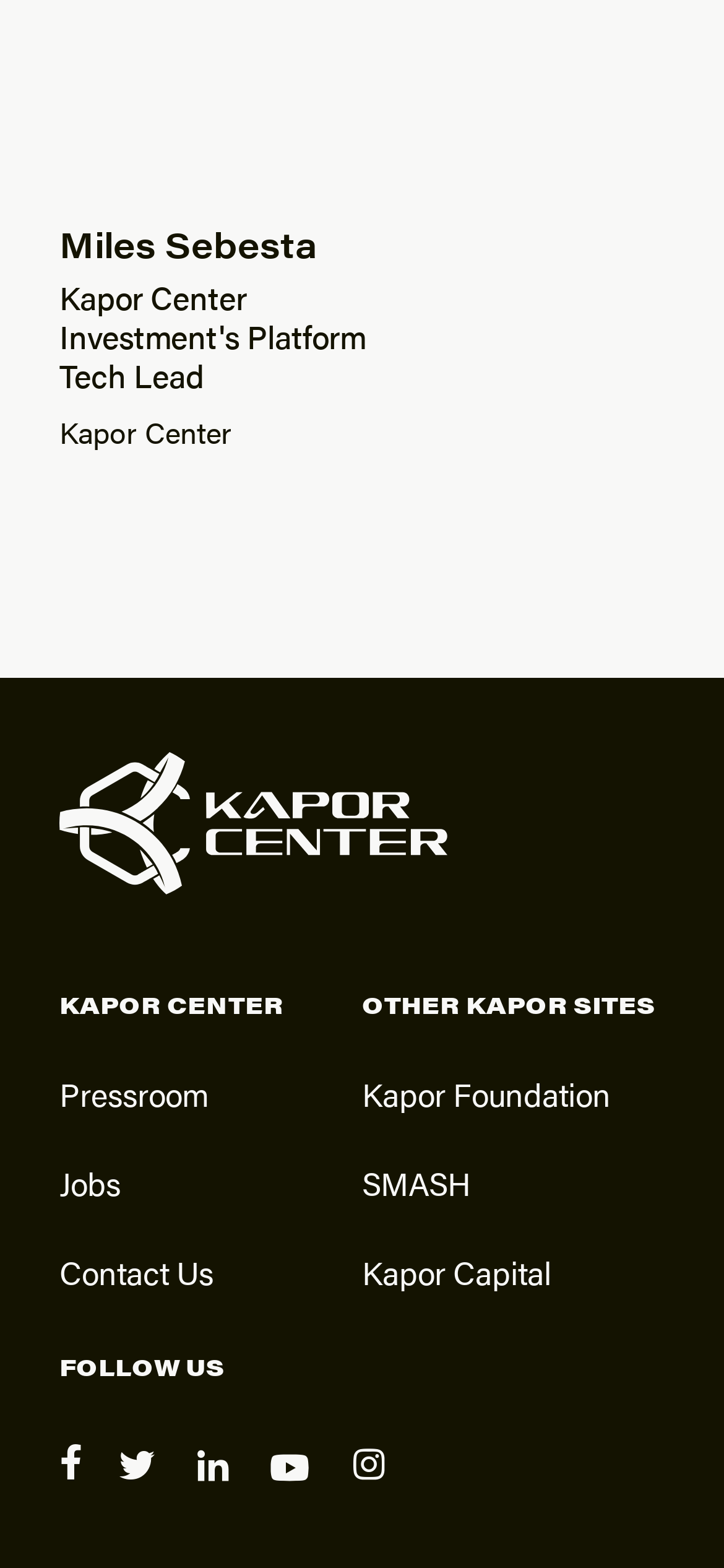Identify the bounding box of the UI component described as: "Contact Us".

[0.082, 0.797, 0.295, 0.825]